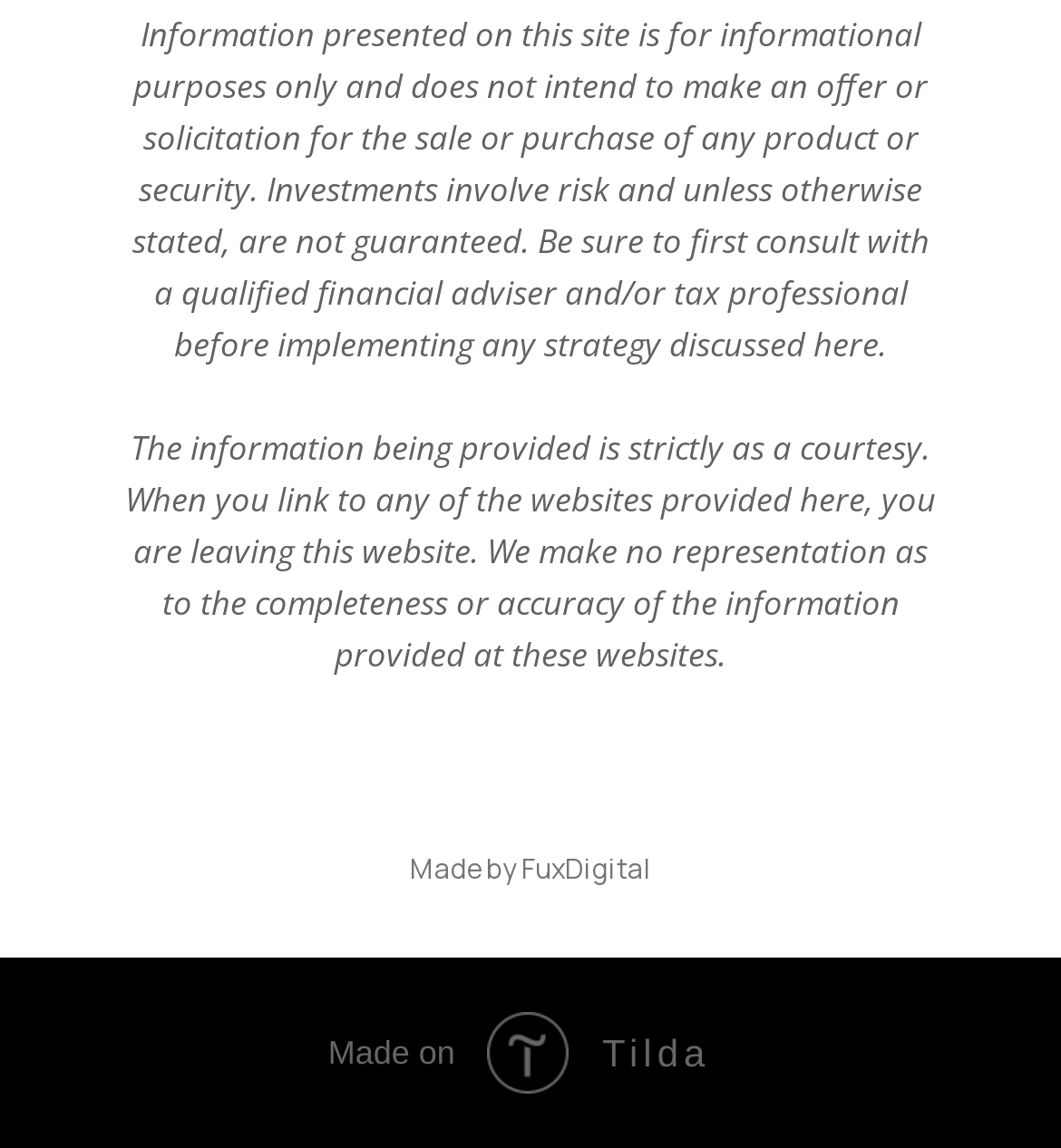Locate the UI element described by Más información. in the provided webpage screenshot. Return the bounding box coordinates in the format (top-left x, top-left y, bottom-right x, bottom-right y), ensuring all values are between 0 and 1.

None